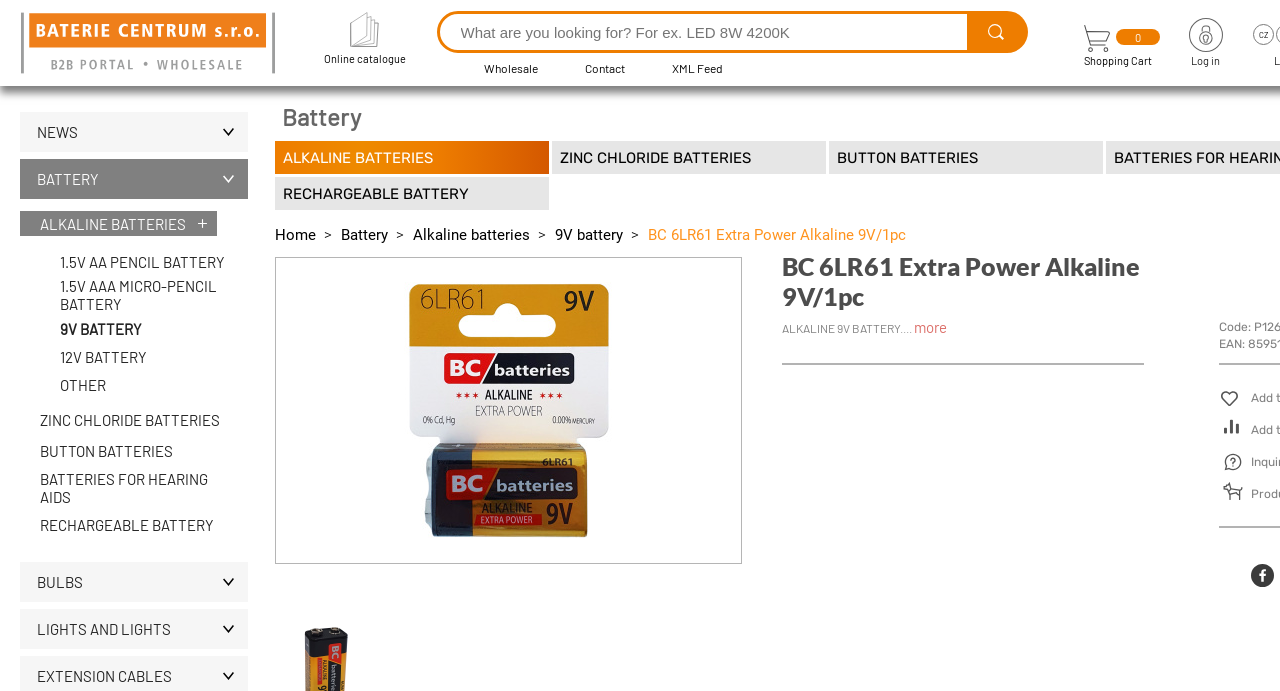Identify and provide the bounding box for the element described by: "Zinc chloride batteries".

[0.431, 0.204, 0.645, 0.252]